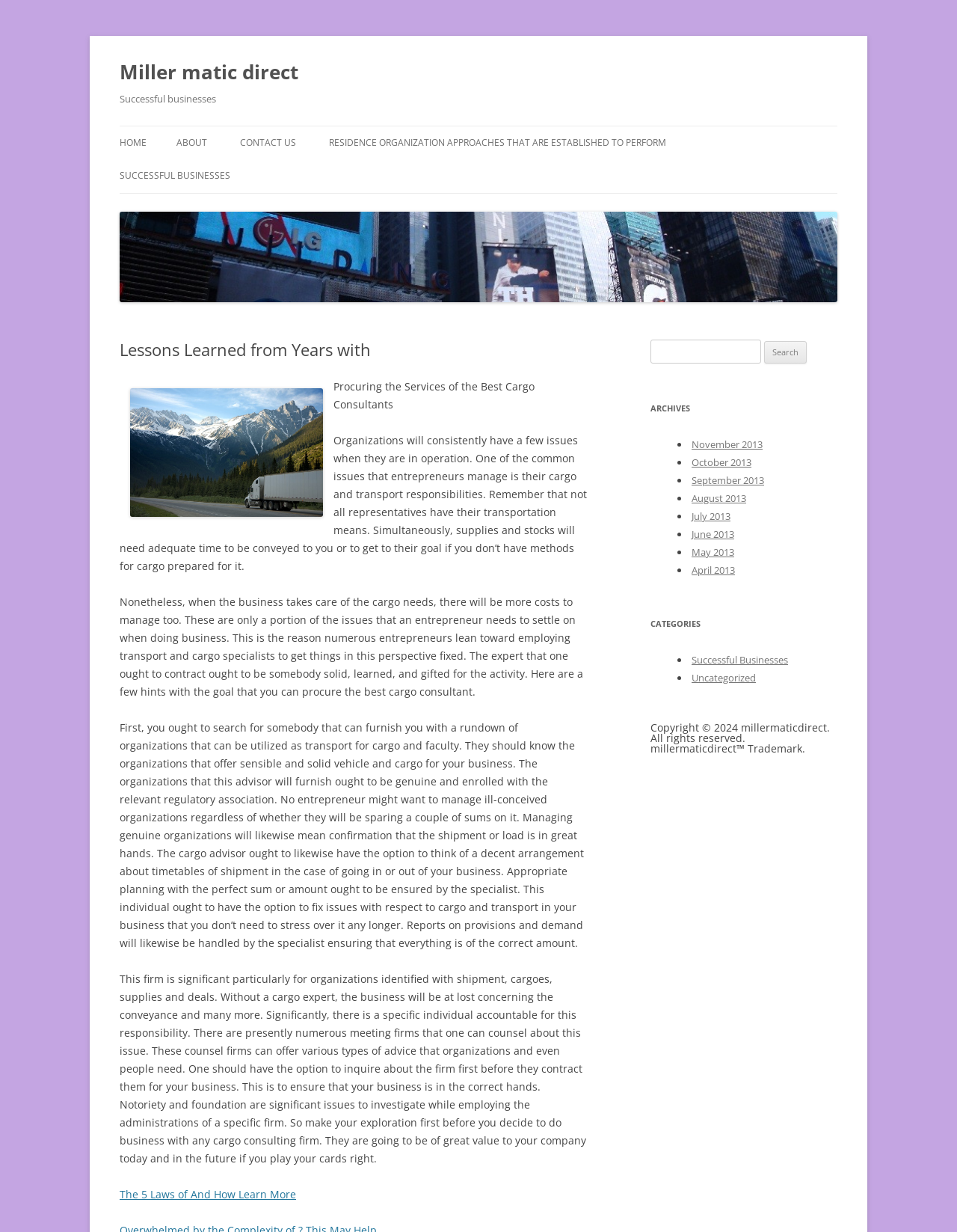Please mark the bounding box coordinates of the area that should be clicked to carry out the instruction: "Search for something".

[0.68, 0.276, 0.795, 0.295]